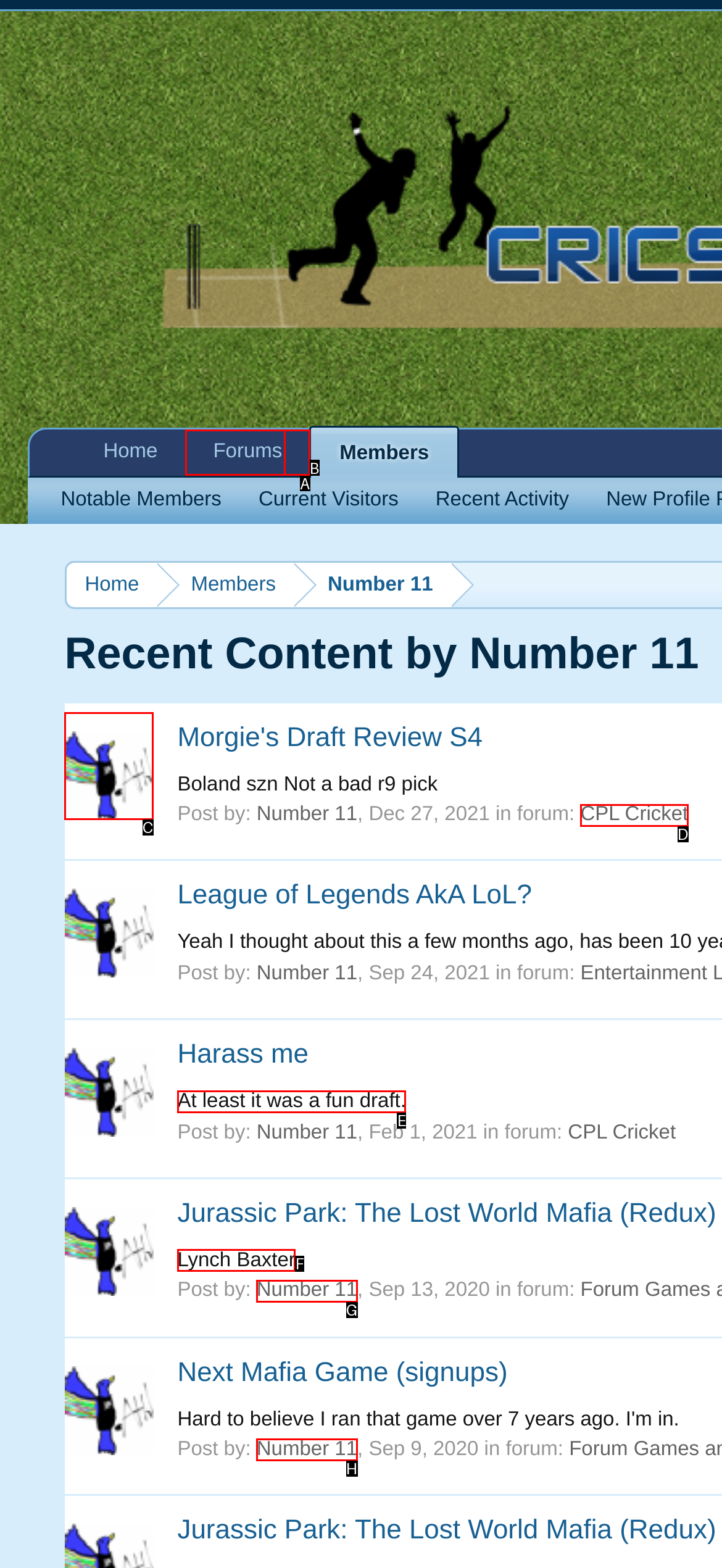Determine the appropriate lettered choice for the task: visit CPL Cricket forum. Reply with the correct letter.

D